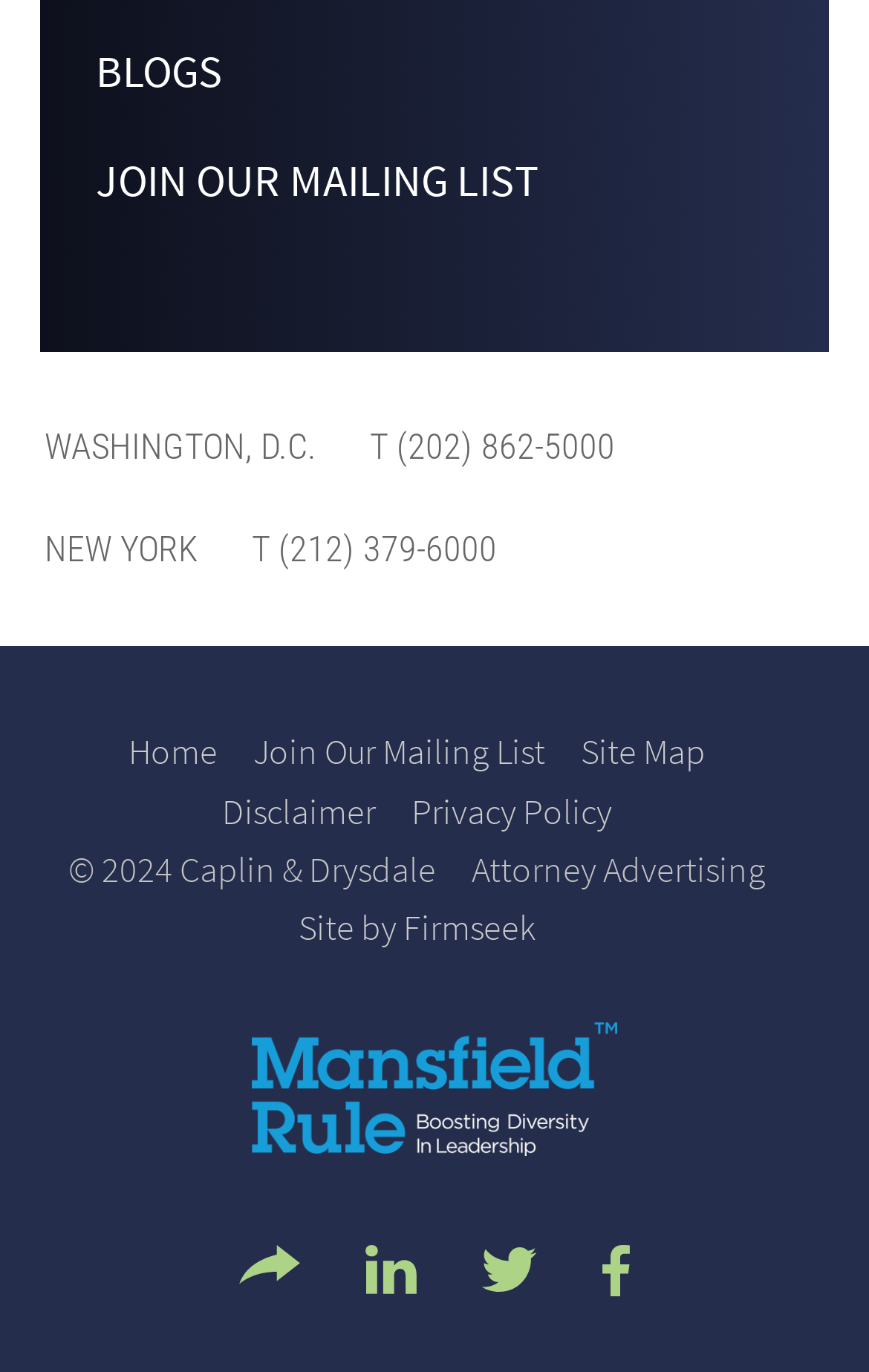Specify the bounding box coordinates of the area to click in order to execute this command: 'Visit WASHINGTON, D.C.'. The coordinates should consist of four float numbers ranging from 0 to 1, and should be formatted as [left, top, right, bottom].

[0.051, 0.31, 0.364, 0.341]